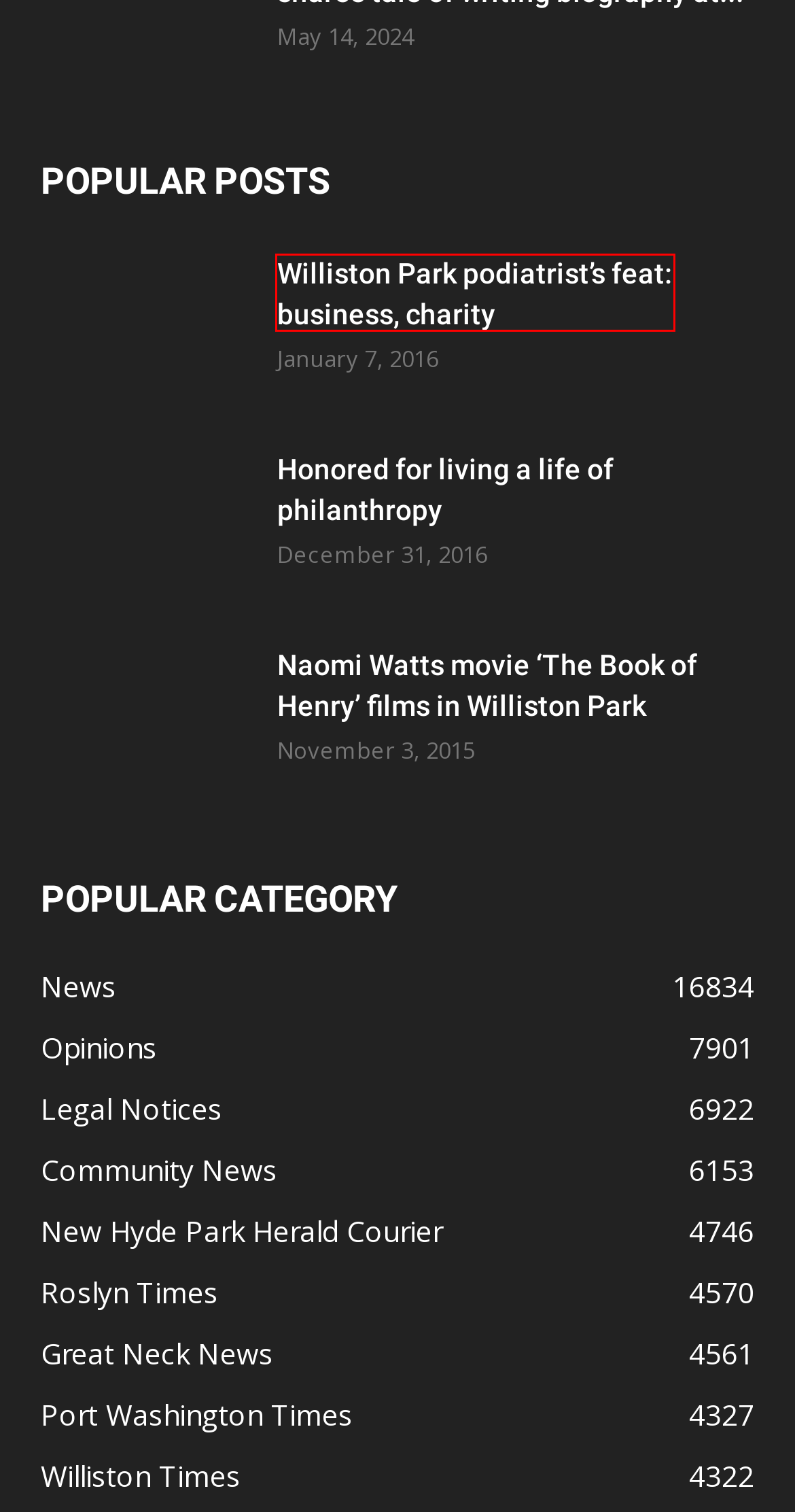You are provided with a screenshot of a webpage that has a red bounding box highlighting a UI element. Choose the most accurate webpage description that matches the new webpage after clicking the highlighted element. Here are your choices:
A. Community News Archives - The Island 360
B. Port Washington Times - The Island 360
C. Opinions Archives - The Island 360
D. Williston Park podiatrist's feat: business, charity - The Island 360
E. Naomi Watts movie 'The Book of Henry' films in Williston Park - The Island 360
F. SPONSORSHIP PACKAGES Archives - The Island 360
G. 40 under 40 Event - The Island 360
H. Honored for living a life of philanthropy - The Island 360

D